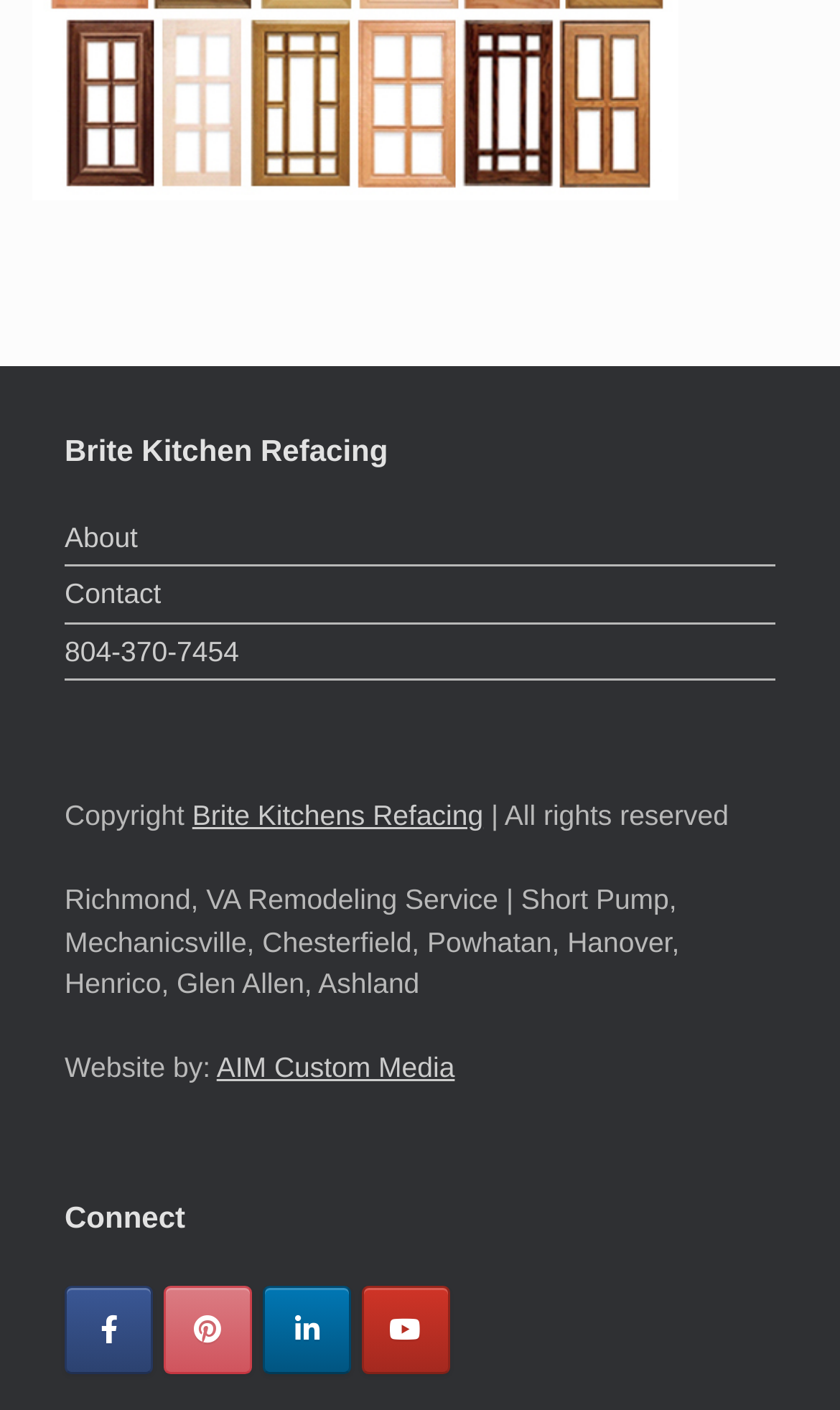Pinpoint the bounding box coordinates of the clickable element needed to complete the instruction: "Click on About". The coordinates should be provided as four float numbers between 0 and 1: [left, top, right, bottom].

[0.077, 0.366, 0.923, 0.402]